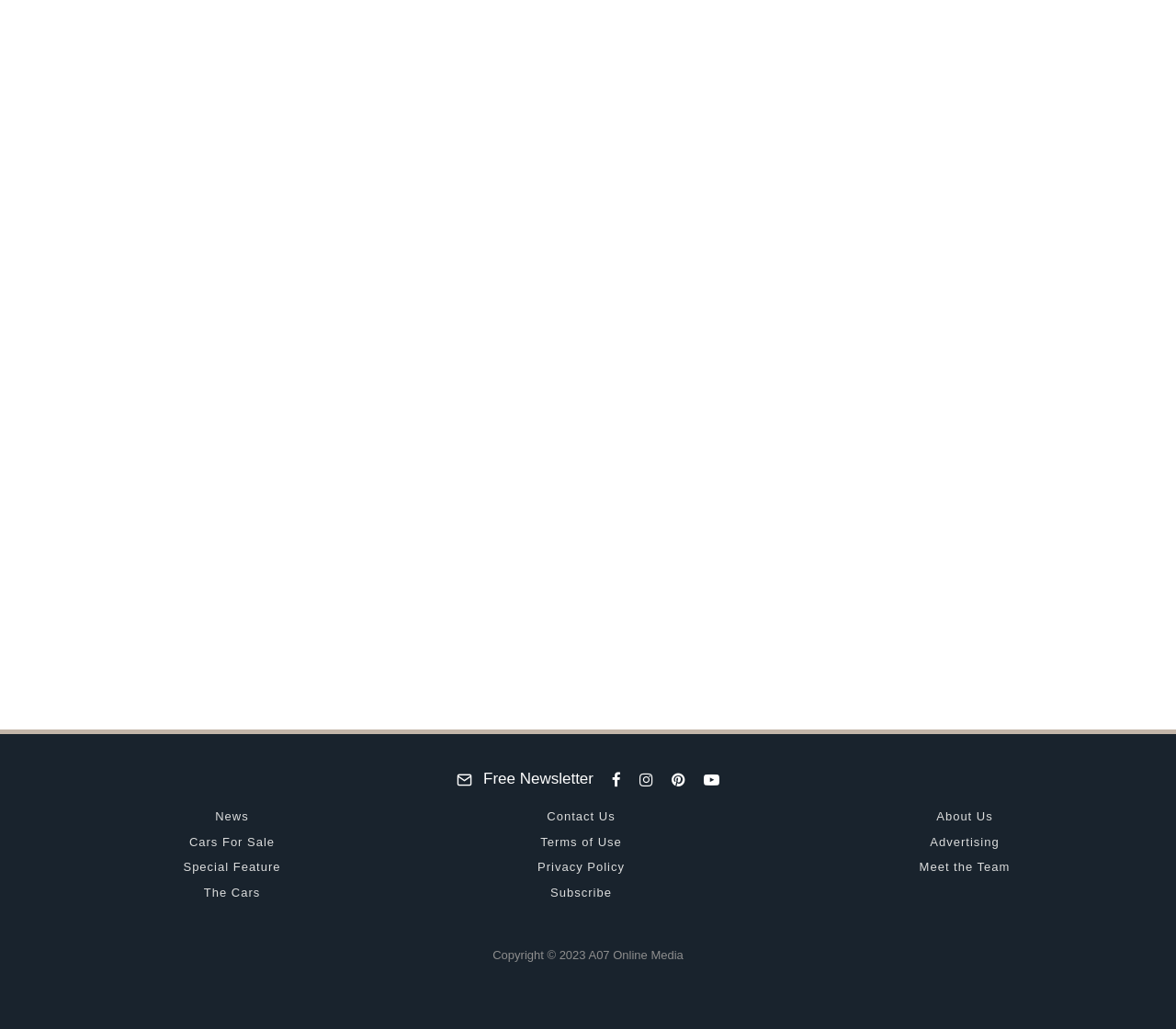Specify the bounding box coordinates of the element's region that should be clicked to achieve the following instruction: "Visit the Facebook page". The bounding box coordinates consist of four float numbers between 0 and 1, in the format [left, top, right, bottom].

[0.512, 0.75, 0.536, 0.765]